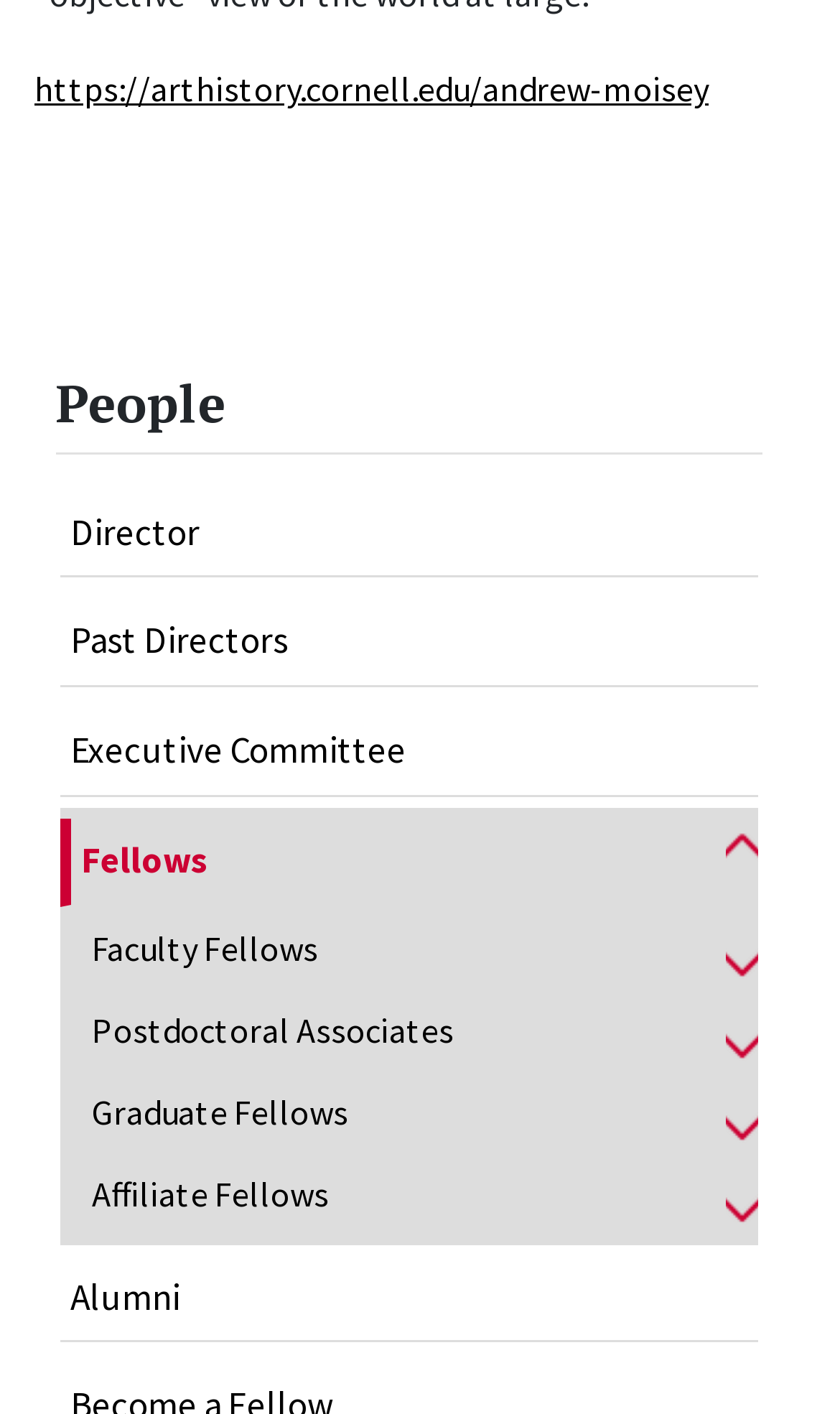Provide the bounding box coordinates for the area that should be clicked to complete the instruction: "Visit Alumni page".

[0.071, 0.888, 0.904, 0.948]